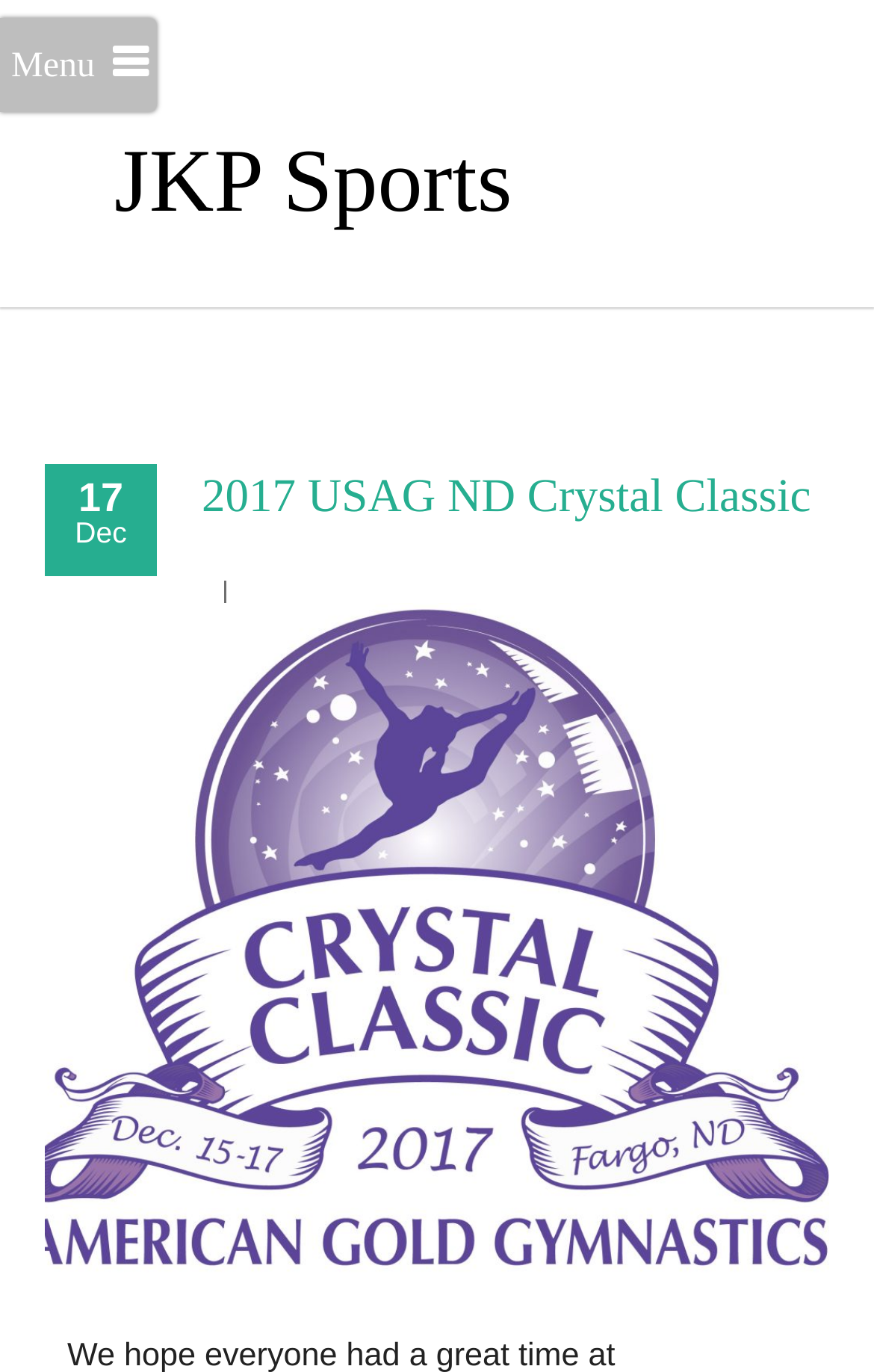Using the element description 17Dec, predict the bounding box coordinates for the UI element. Provide the coordinates in (top-left x, top-left y, bottom-right x, bottom-right y) format with values ranging from 0 to 1.

[0.051, 0.339, 0.179, 0.399]